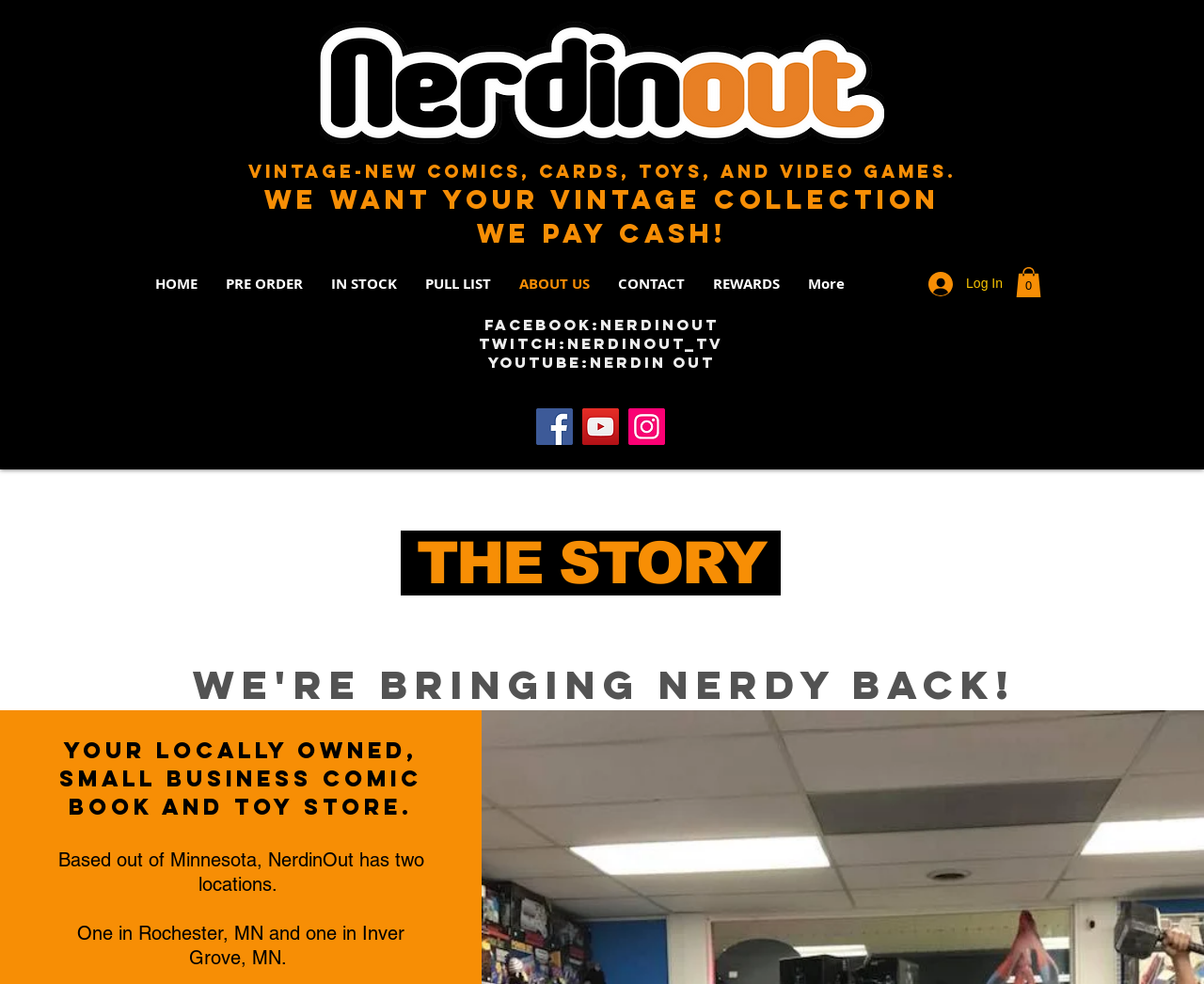Using the element description aria-label="Instagram", predict the bounding box coordinates for the UI element. Provide the coordinates in (top-left x, top-left y, bottom-right x, bottom-right y) format with values ranging from 0 to 1.

[0.522, 0.415, 0.552, 0.452]